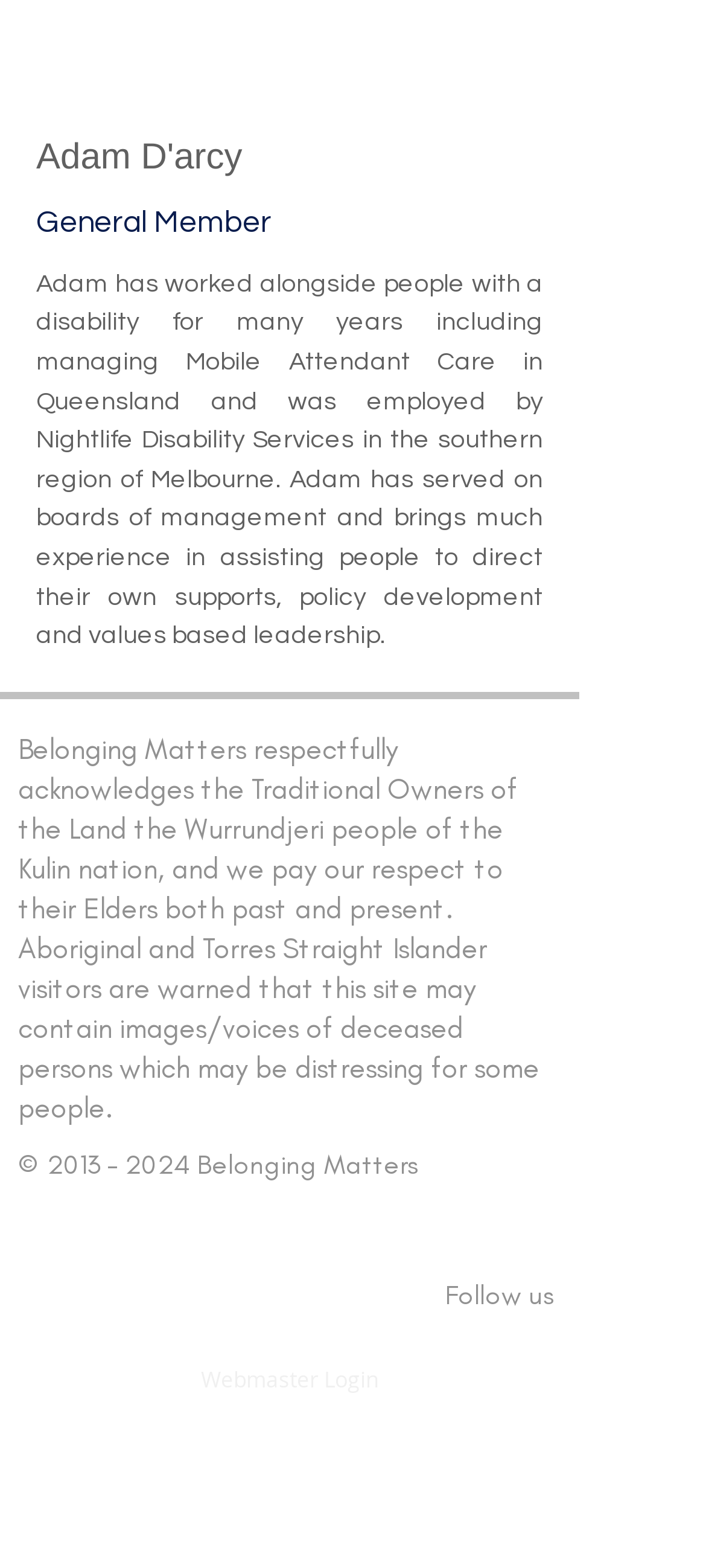What is the name of the person described?
Provide a well-explained and detailed answer to the question.

The answer can be found in the heading element at the top of the webpage, which reads 'Adam D'arcy'. This is likely the name of the person being described in the subsequent text.